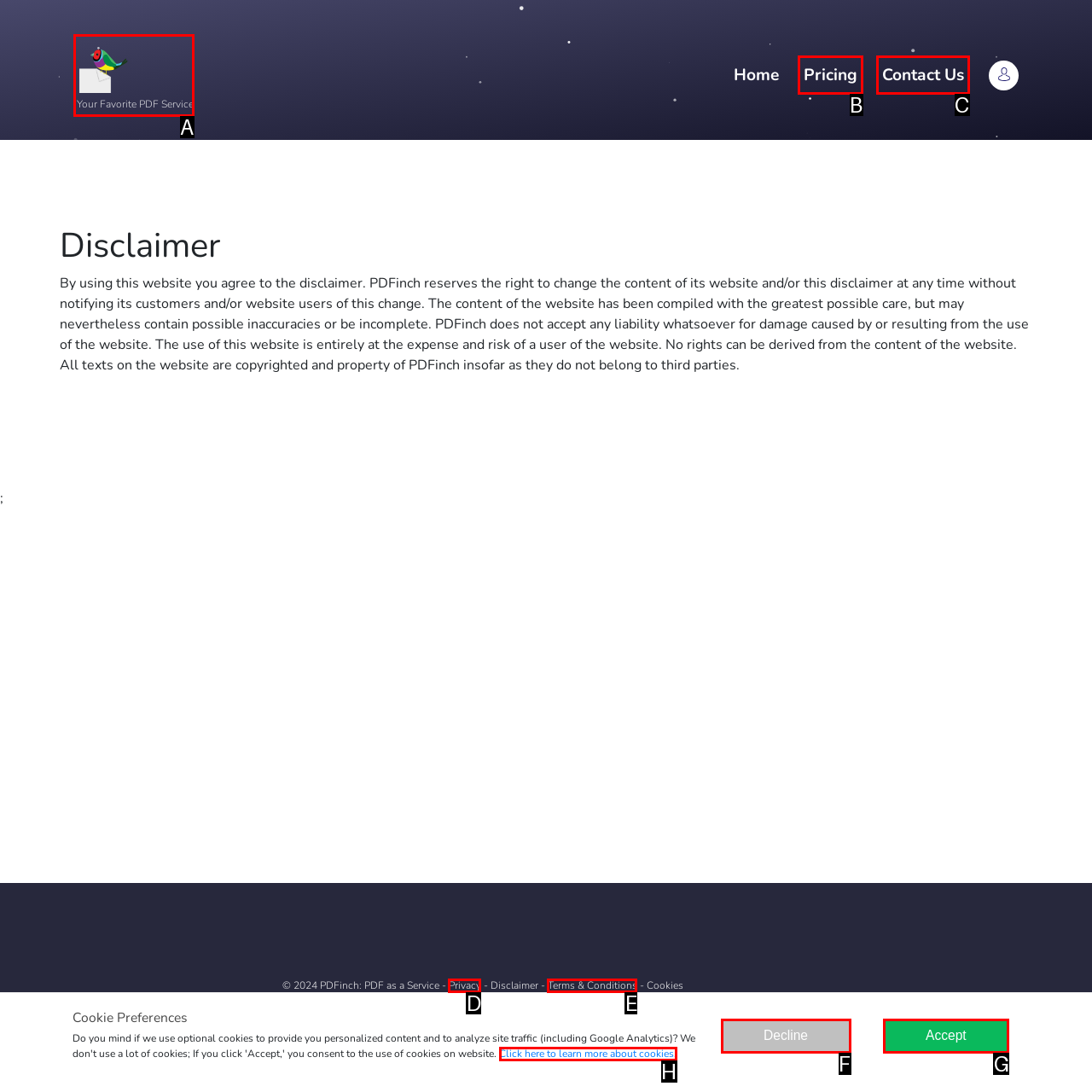Specify which HTML element I should click to complete this instruction: View Pricing Answer with the letter of the relevant option.

B